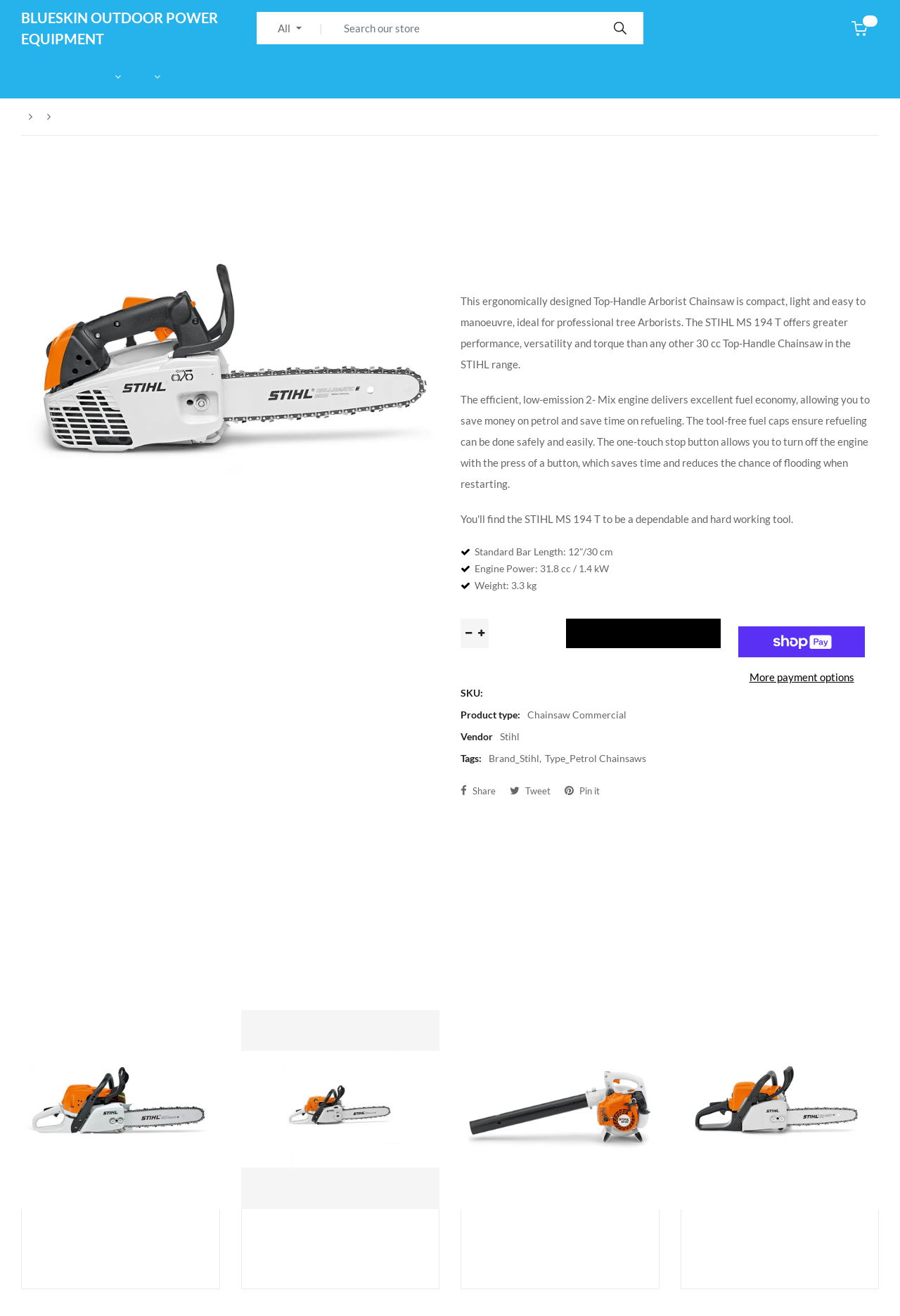Provide the bounding box coordinates for the UI element described in this sentence: "Blueskin Outdoor Power Equipment". The coordinates should be four float values between 0 and 1, i.e., [left, top, right, bottom].

[0.023, 0.005, 0.262, 0.037]